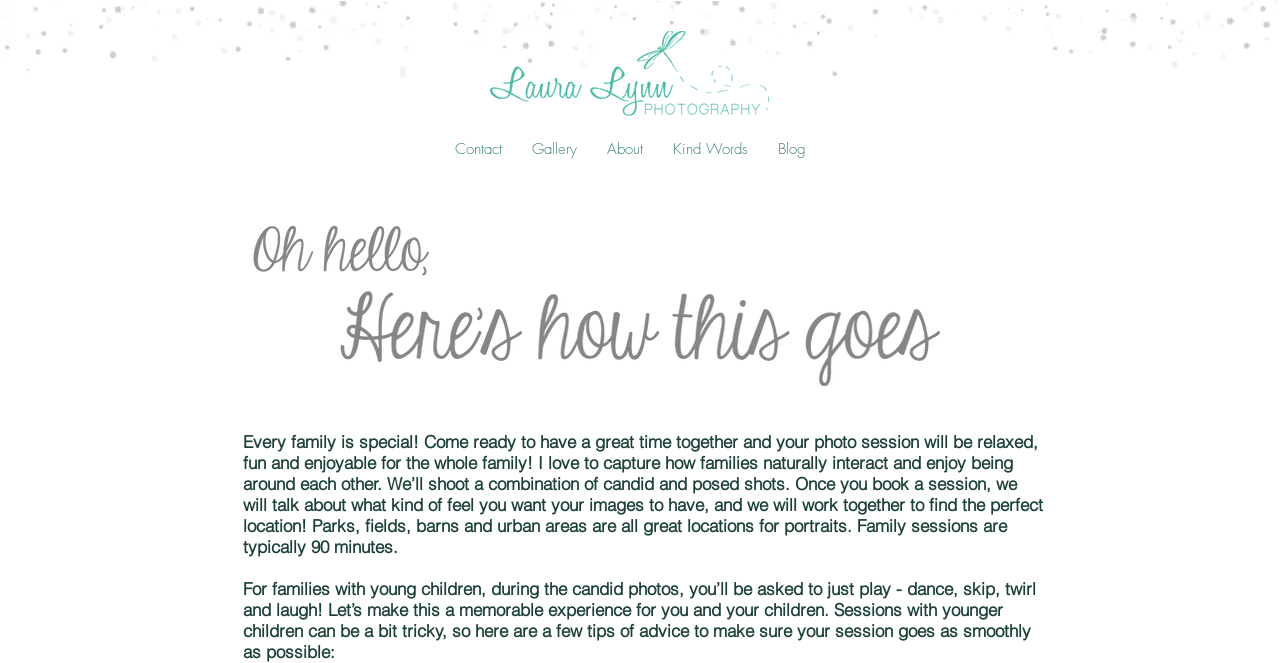Carefully examine the image and provide an in-depth answer to the question: What type of photography is offered?

Based on the webpage content, specifically the StaticText element that says 'Every family is special! Come ready to have a great time together and your photo session will be relaxed, fun and enjoyable for the whole family!', it is clear that the website offers family portrait photography services.